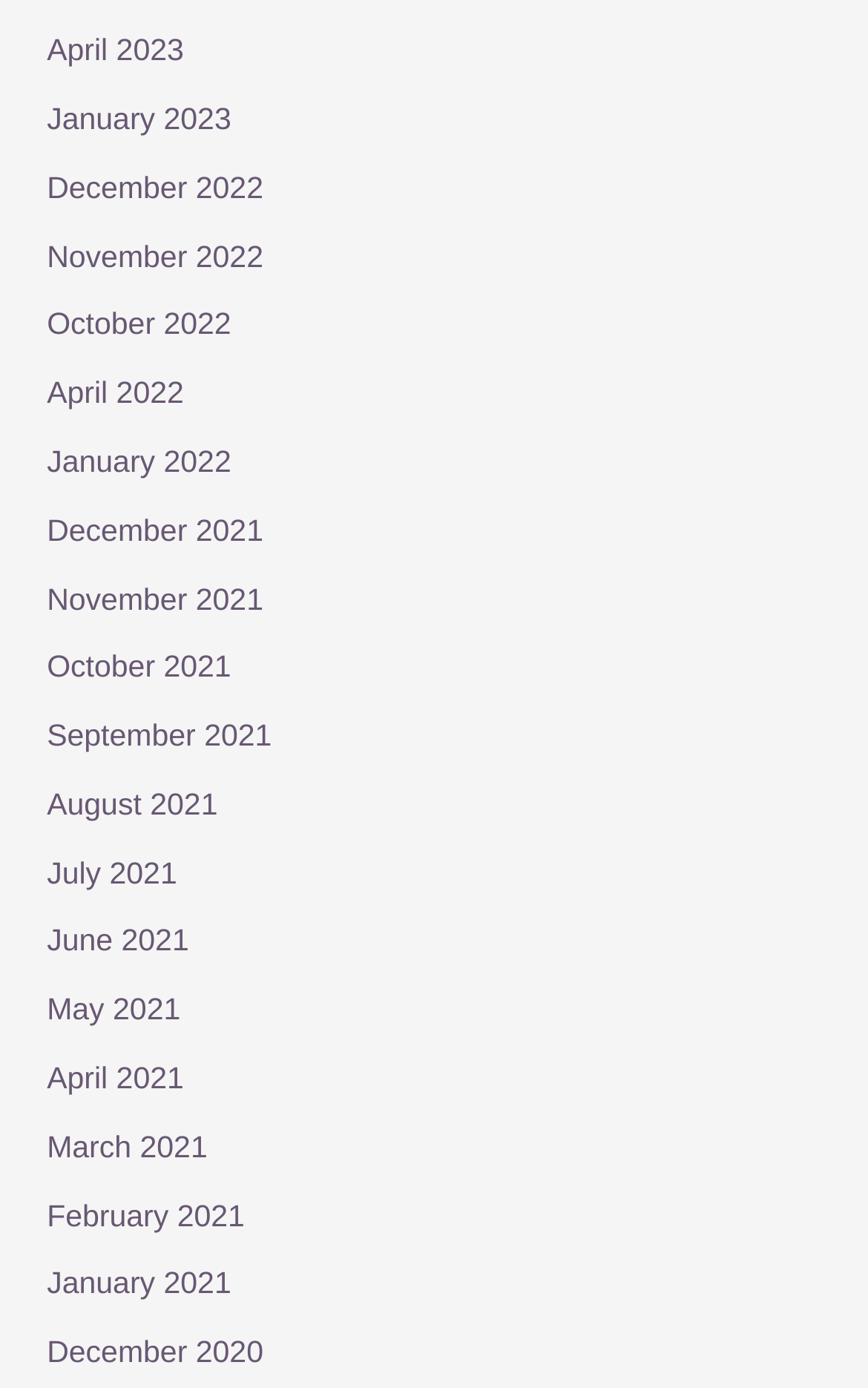How many months are listed?
Could you give a comprehensive explanation in response to this question?

I counted the number of links on the webpage, each representing a month, and found 24 links, ranging from April 2023 to December 2020.